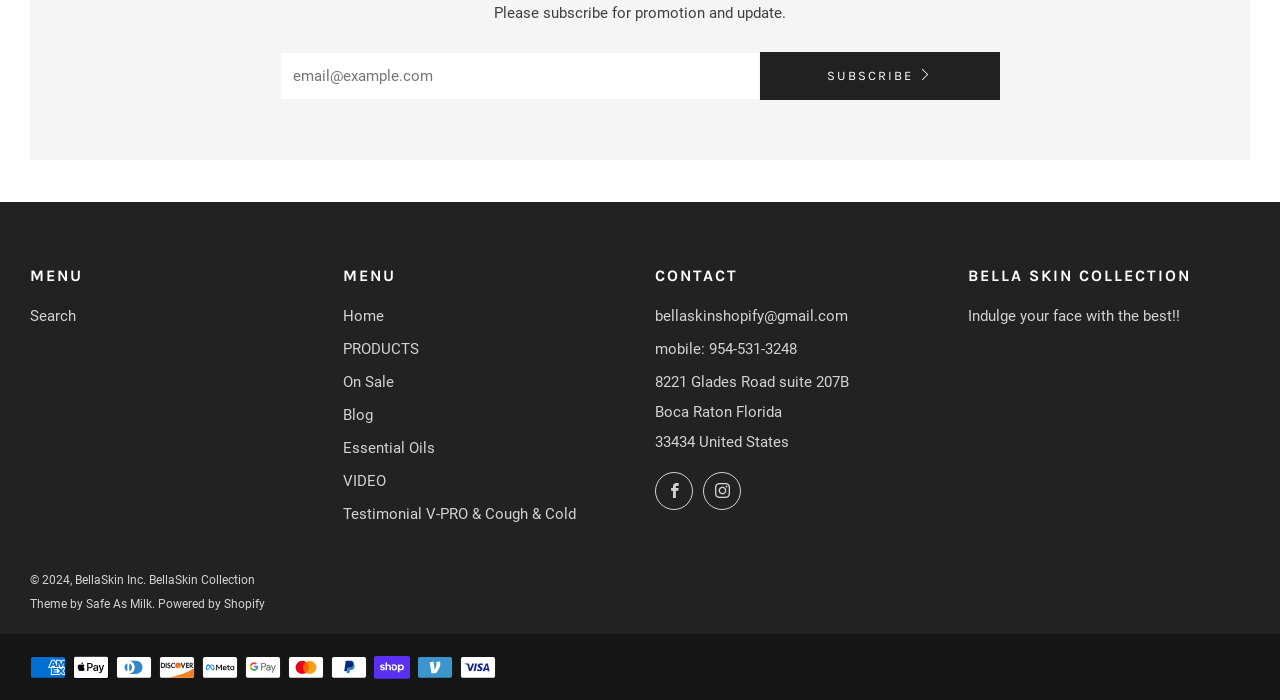Identify the bounding box coordinates of the clickable region to carry out the given instruction: "Click the 'Cars' link".

None